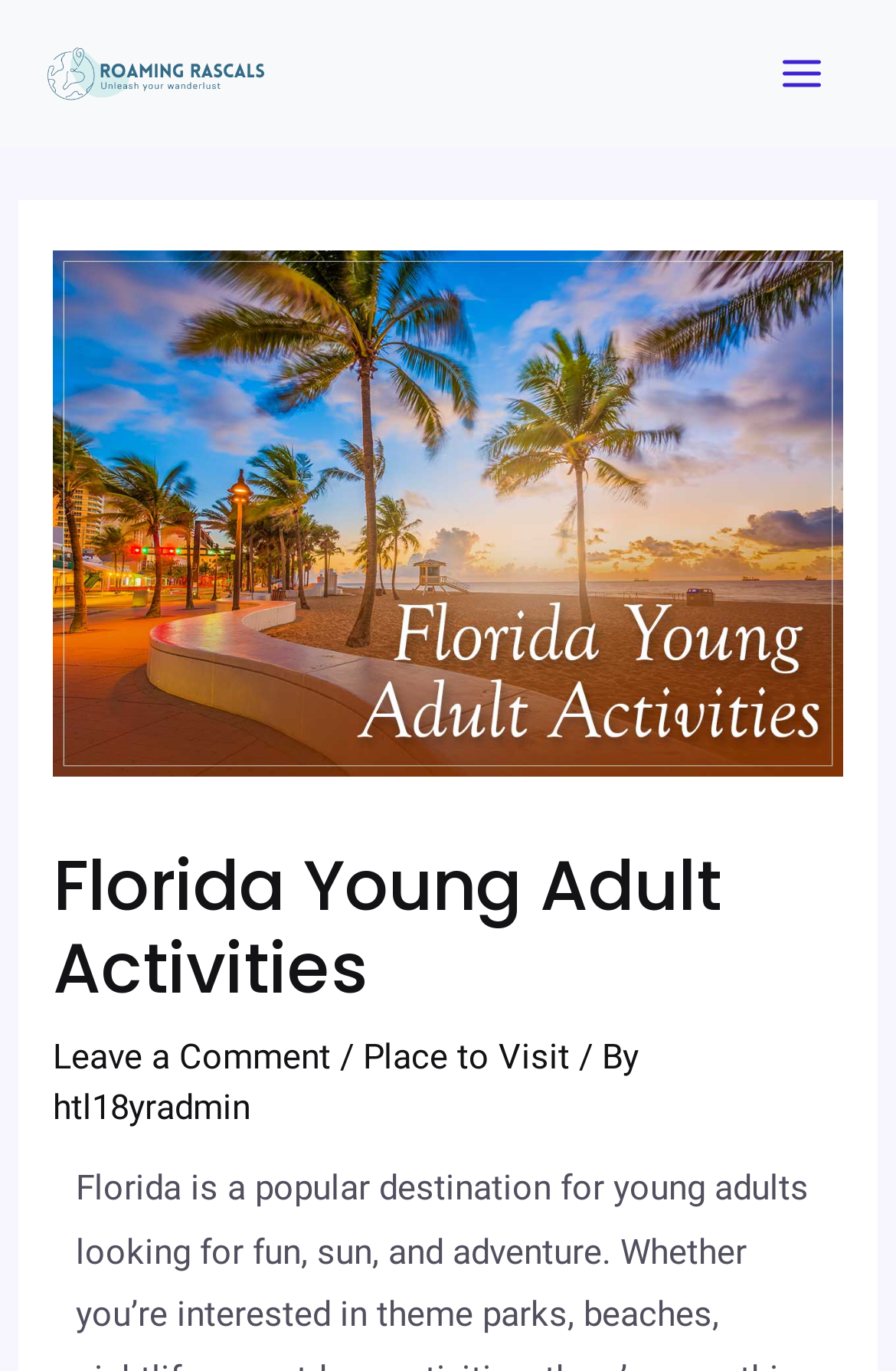Generate a thorough description of the webpage.

The webpage is about Florida as a popular destination for young adults looking for fun. At the top left, there is a link to "Roaming Rascals" accompanied by an image with the same name. On the top right, there is a button labeled "Main Menu" with an image beside it. 

Below the top section, there is a large header section that spans almost the entire width of the page. Within this section, there is a prominent image related to "Florida Young Adult Activities" at the top, followed by a heading with the same title. 

Underneath the heading, there are three links: "Leave a Comment", "Place to Visit", and "htl18yradmin", separated by two static text elements displaying "/" and "By", respectively. These links and text elements are aligned horizontally and positioned near the bottom of the header section.